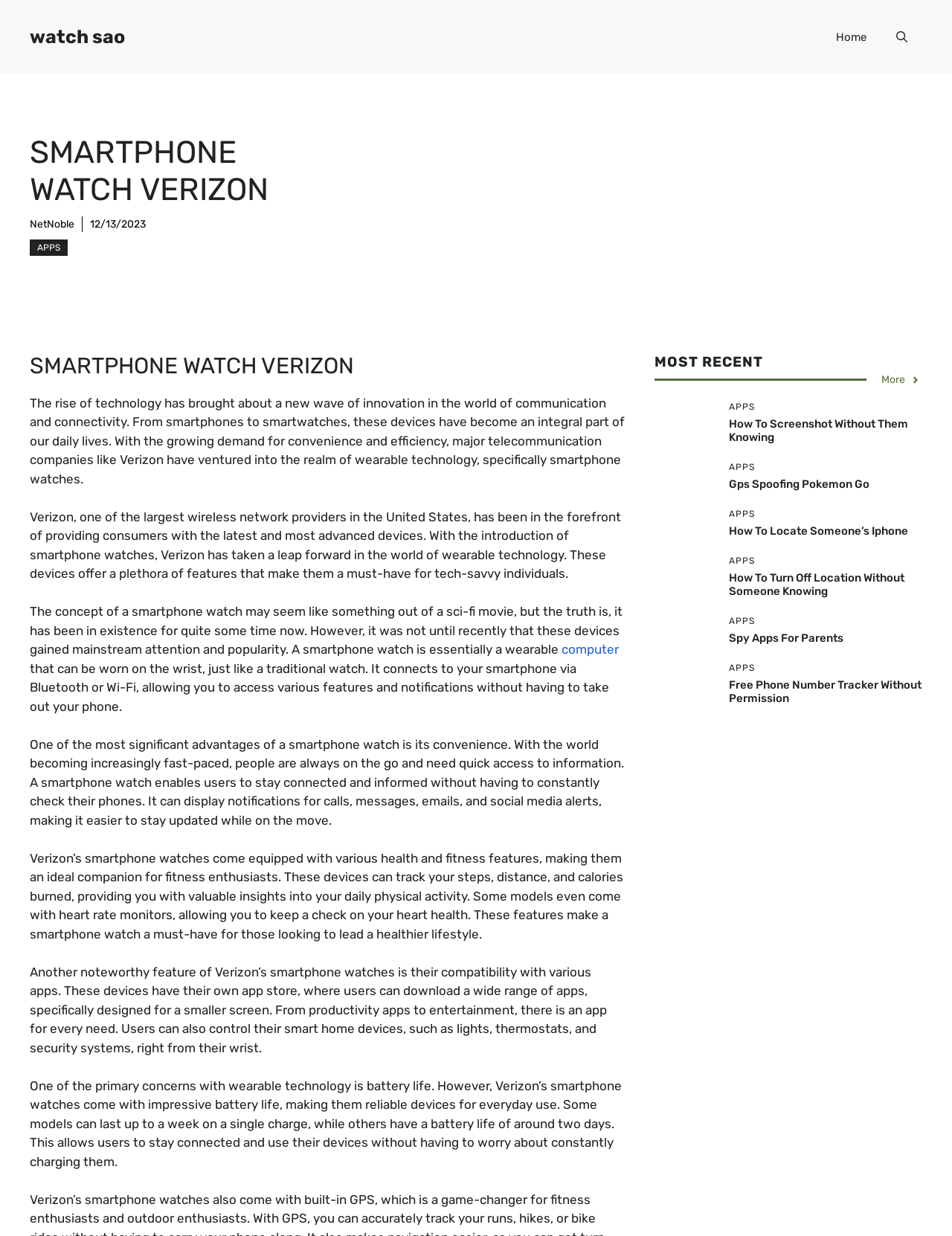What type of devices can be controlled using a Verizon smartphone watch?
Provide a detailed and extensive answer to the question.

The webpage mentions that users can control their smart home devices, such as lights, thermostats, and security systems, right from their wrist using a Verizon smartphone watch.